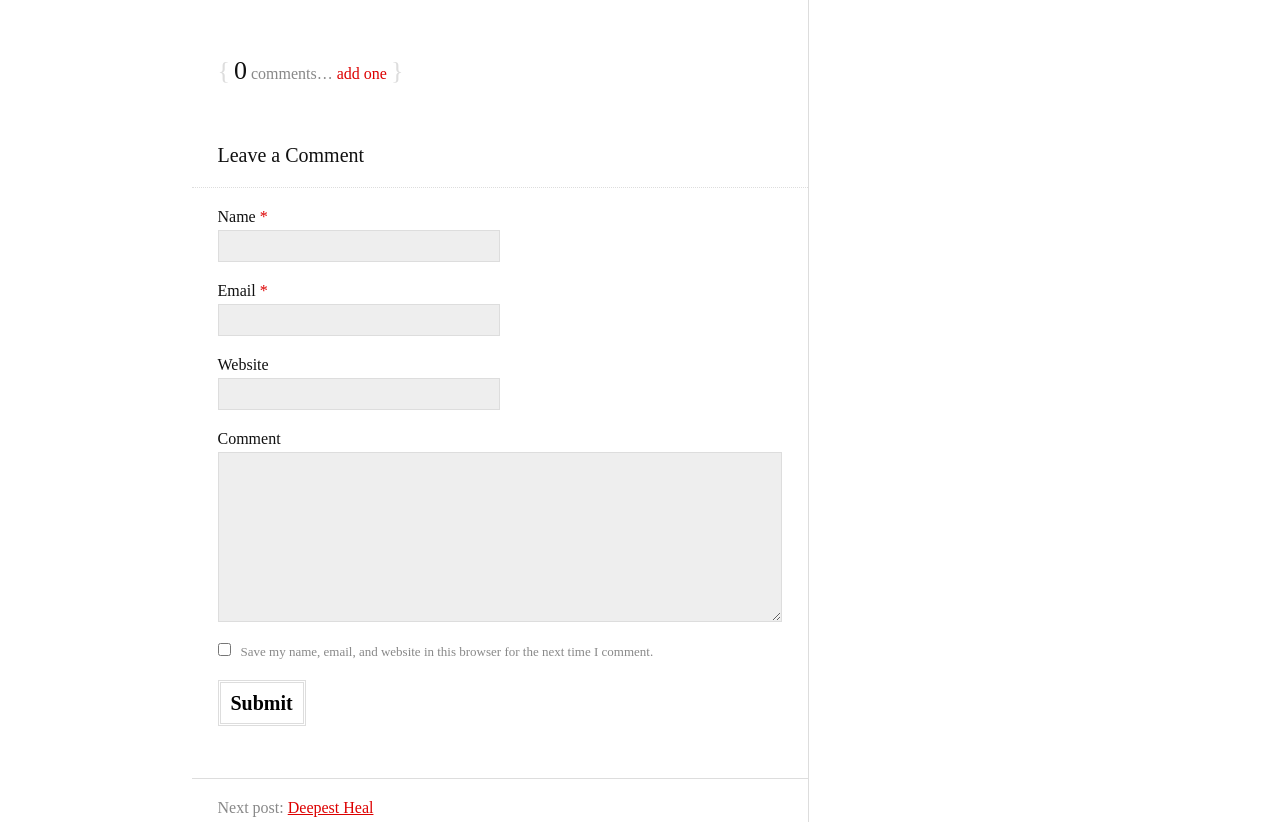What is the purpose of the webpage?
Using the visual information, reply with a single word or short phrase.

Leave a comment